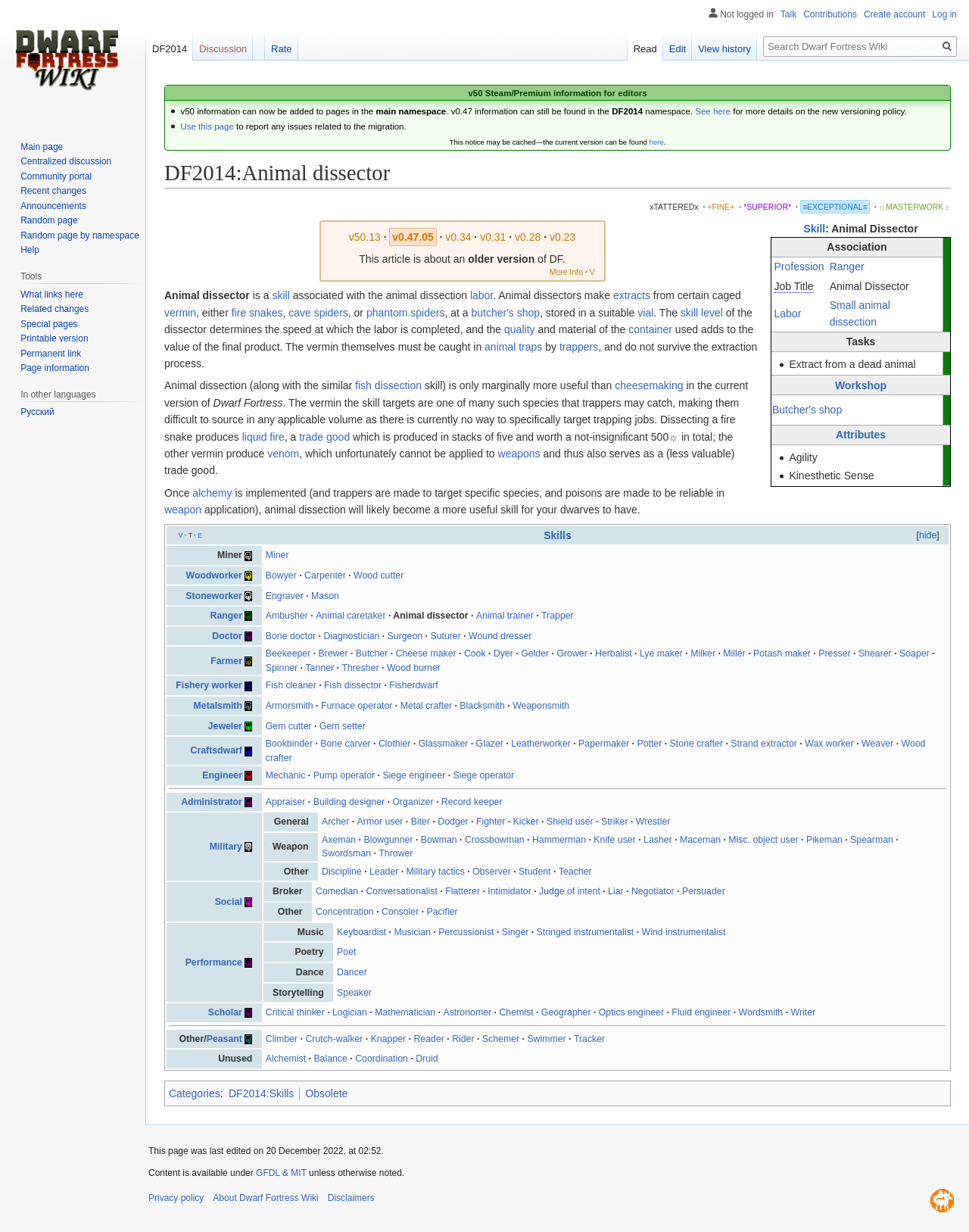From the image, can you give a detailed response to the question below:
What is the attribute associated with the skill Animal Dissector?

I found the answer by looking at the table with the caption 'Skill: Animal Dissector' and finding the row with the columnheader 'Attributes' and the corresponding gridcell 'Agility Kinesthetic Sense'.